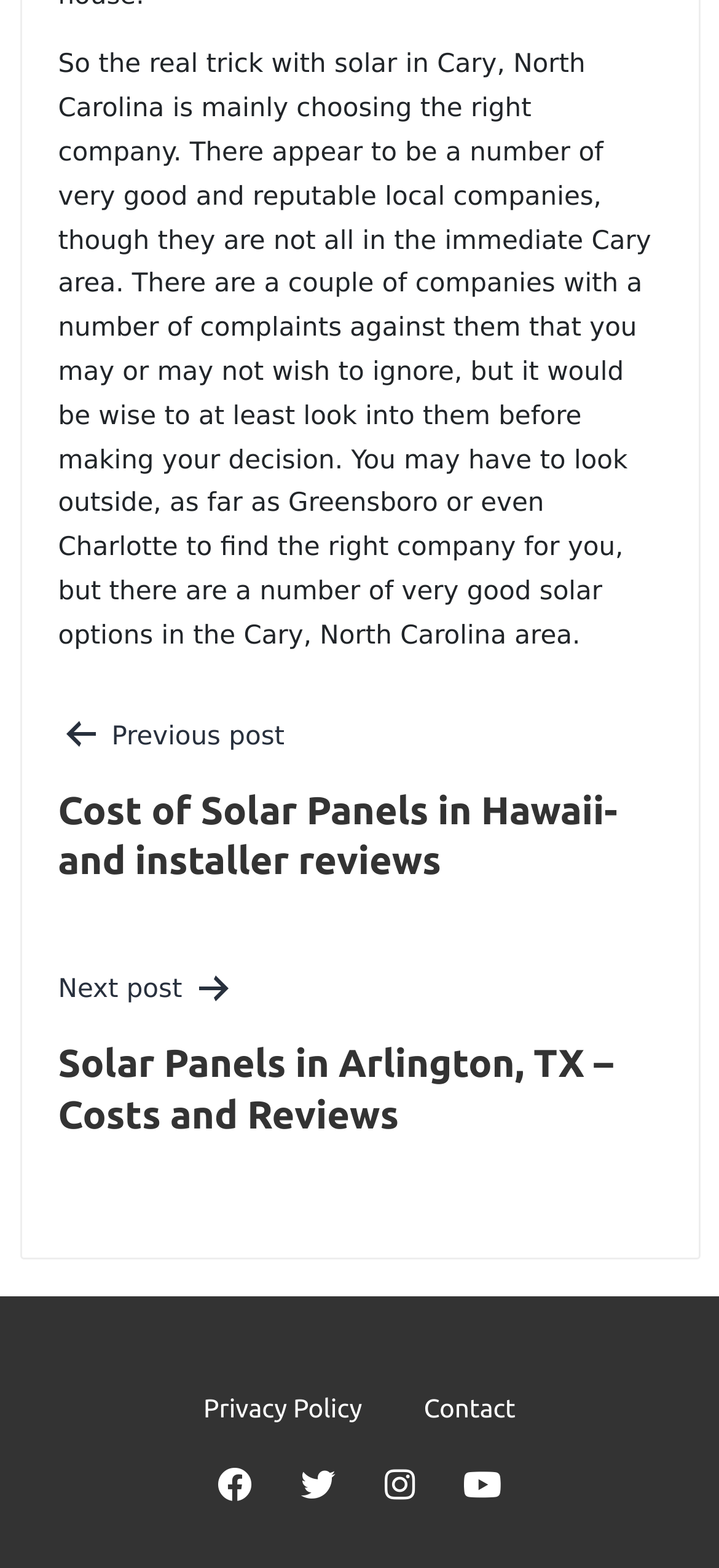Please predict the bounding box coordinates (top-left x, top-left y, bottom-right x, bottom-right y) for the UI element in the screenshot that fits the description: Contact

[0.555, 0.87, 0.751, 0.927]